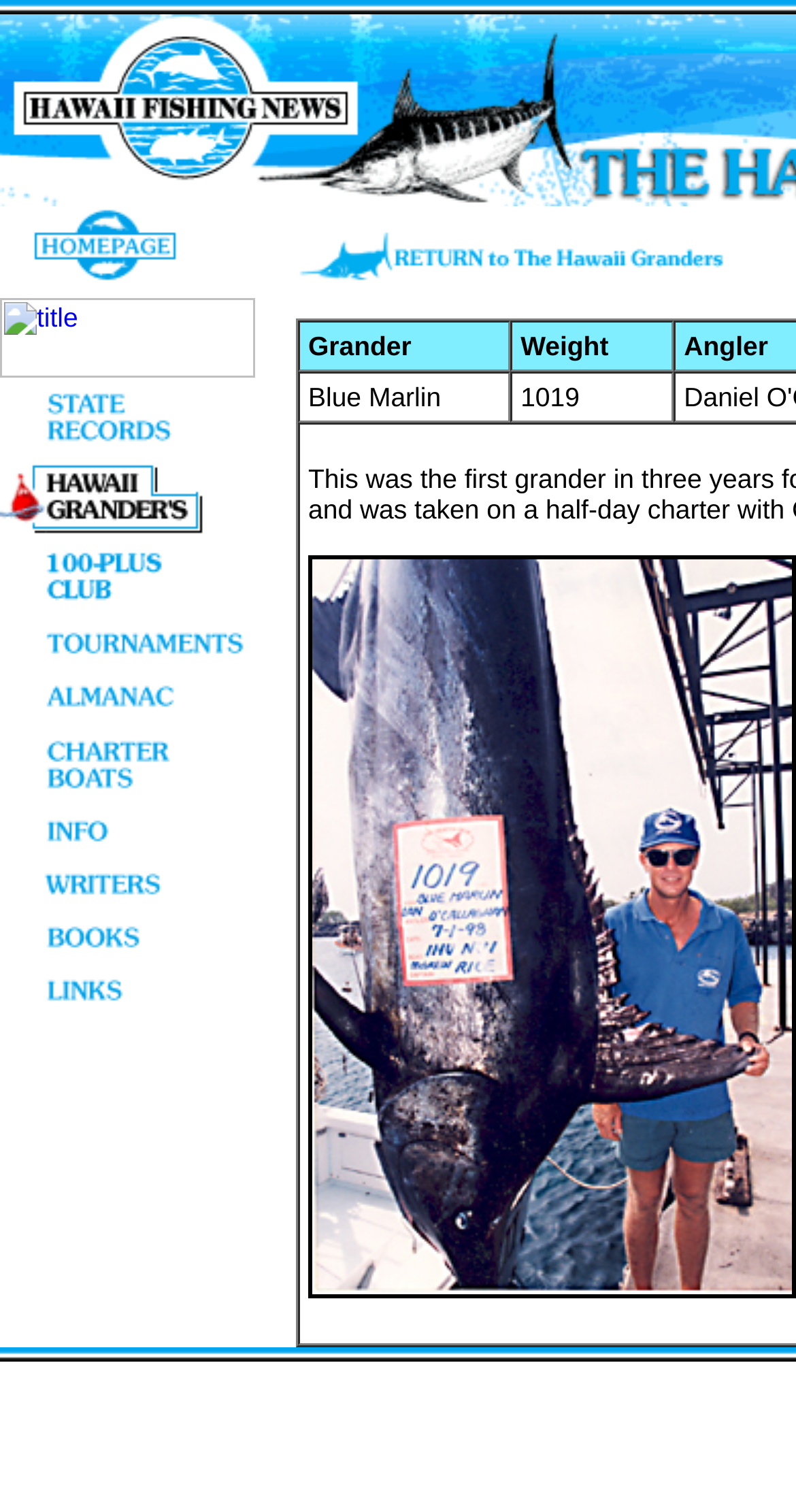What is the text of the second gridcell in the 'return to list' section? Examine the screenshot and reply using just one word or a brief phrase.

Weight